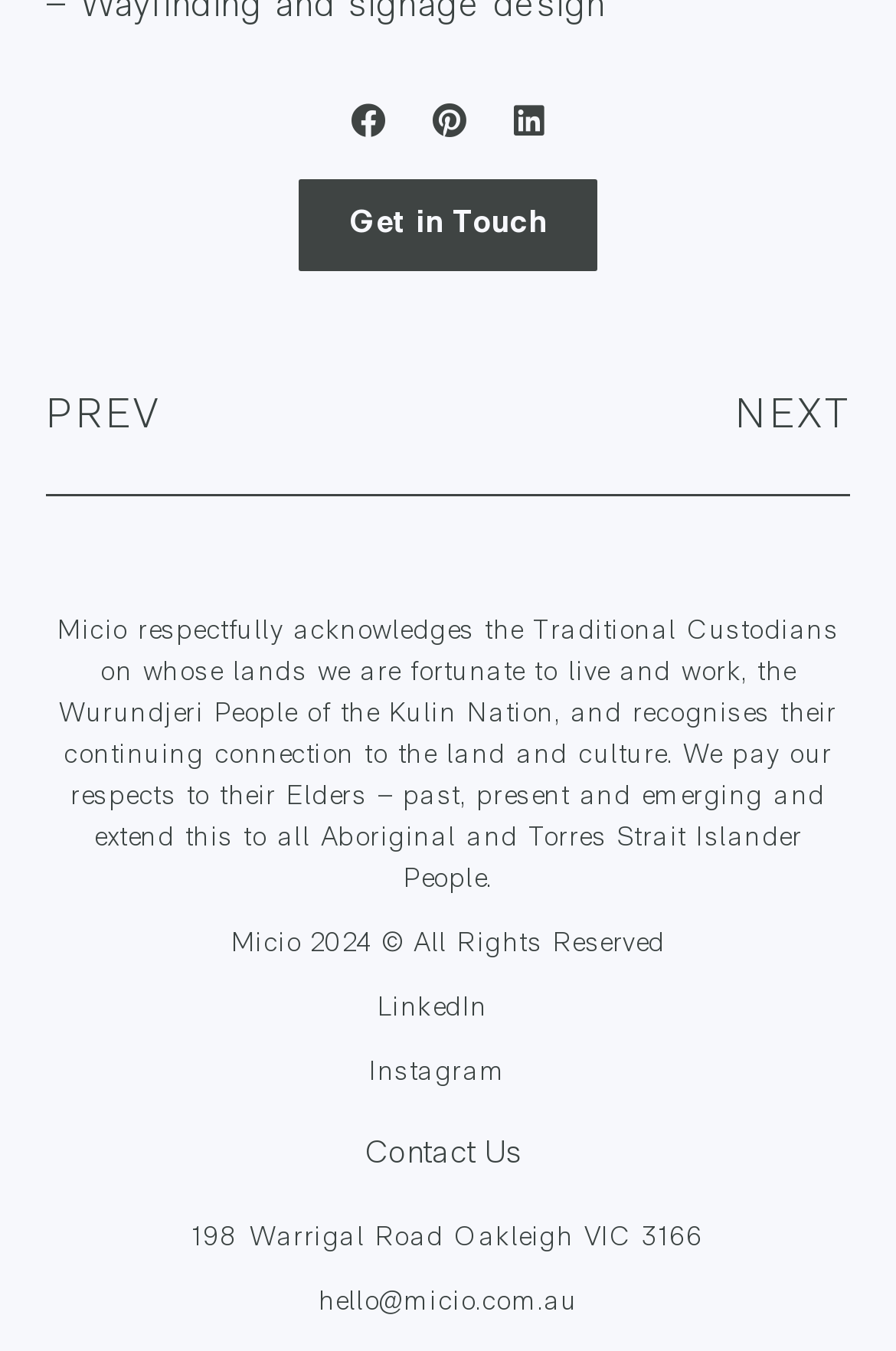Respond with a single word or short phrase to the following question: 
What social media platform has an icon with a bounding box coordinate of [0.421, 0.736, 0.579, 0.756]?

LinkedIn